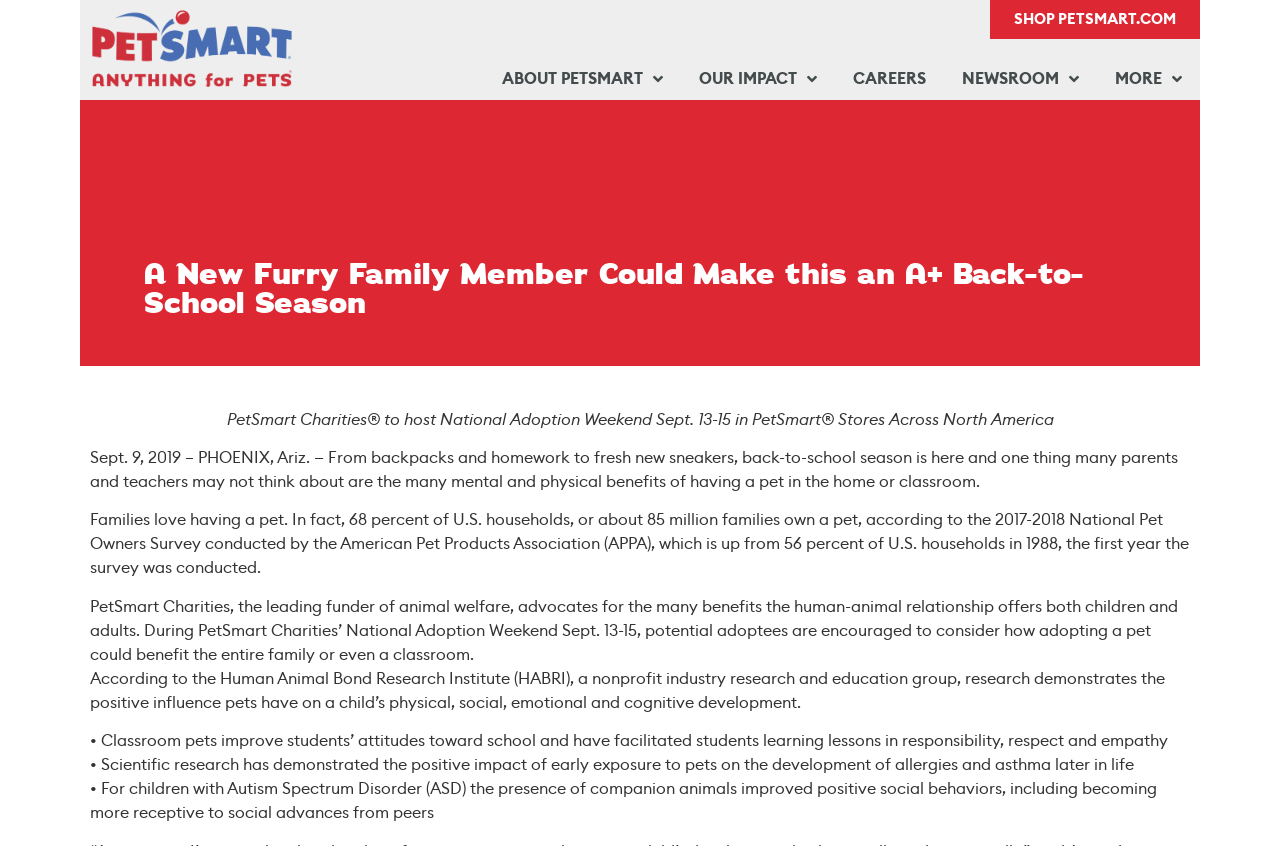What percentage of U.S. households own a pet?
Give a single word or phrase as your answer by examining the image.

68 percent